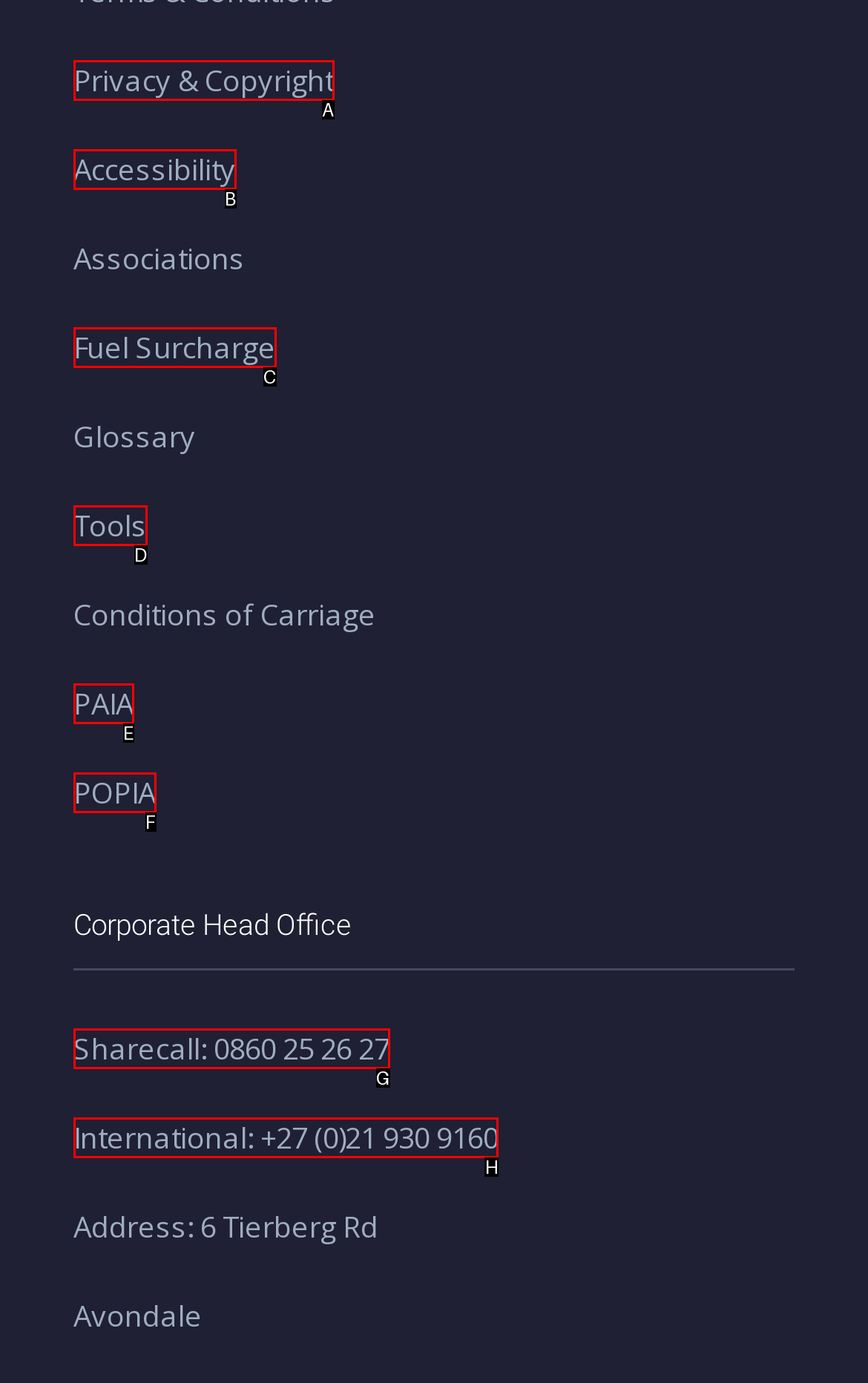Select the appropriate HTML element to click for the following task: Get international contact information
Answer with the letter of the selected option from the given choices directly.

H